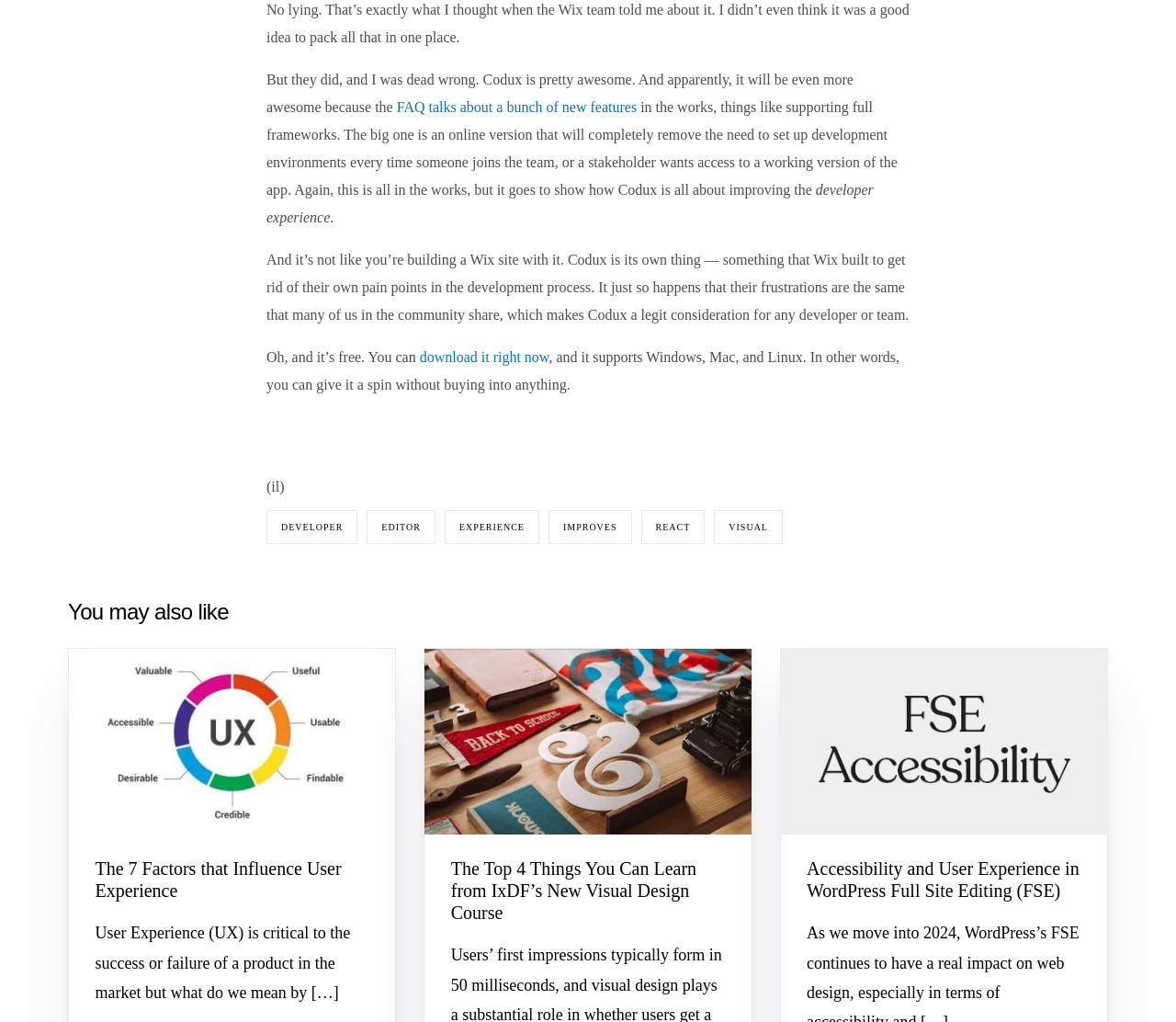Find the bounding box coordinates for the HTML element described in this sentence: "Web Design Company". Provide the coordinates as four float numbers between 0 and 1, in the format [left, top, right, bottom].

[0.149, 0.668, 0.257, 0.678]